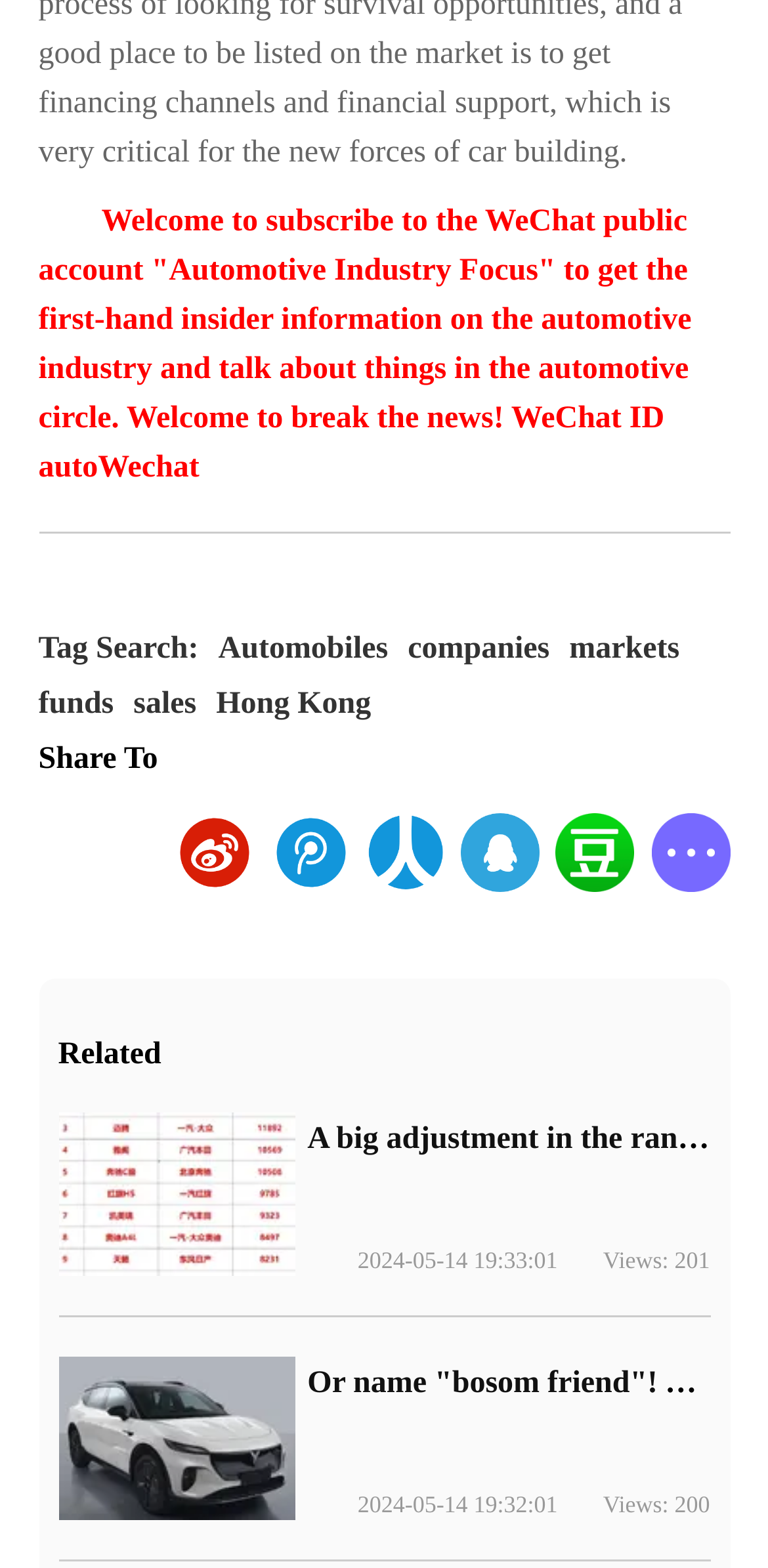Locate the bounding box of the UI element with the following description: "companies".

[0.531, 0.404, 0.716, 0.426]